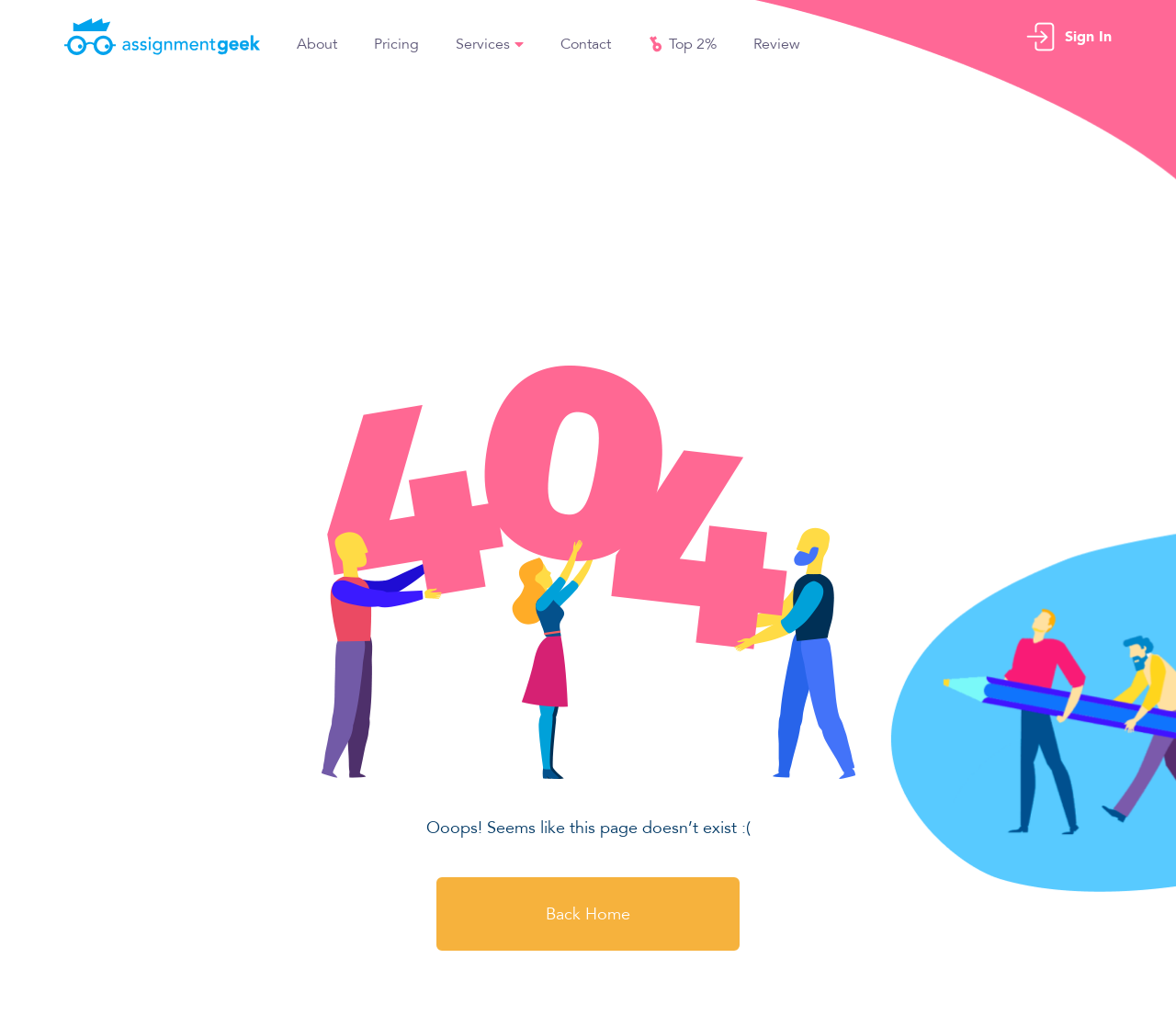Determine the bounding box coordinates of the target area to click to execute the following instruction: "Read the article 'Protecting Retirement Income from Taxes'."

None